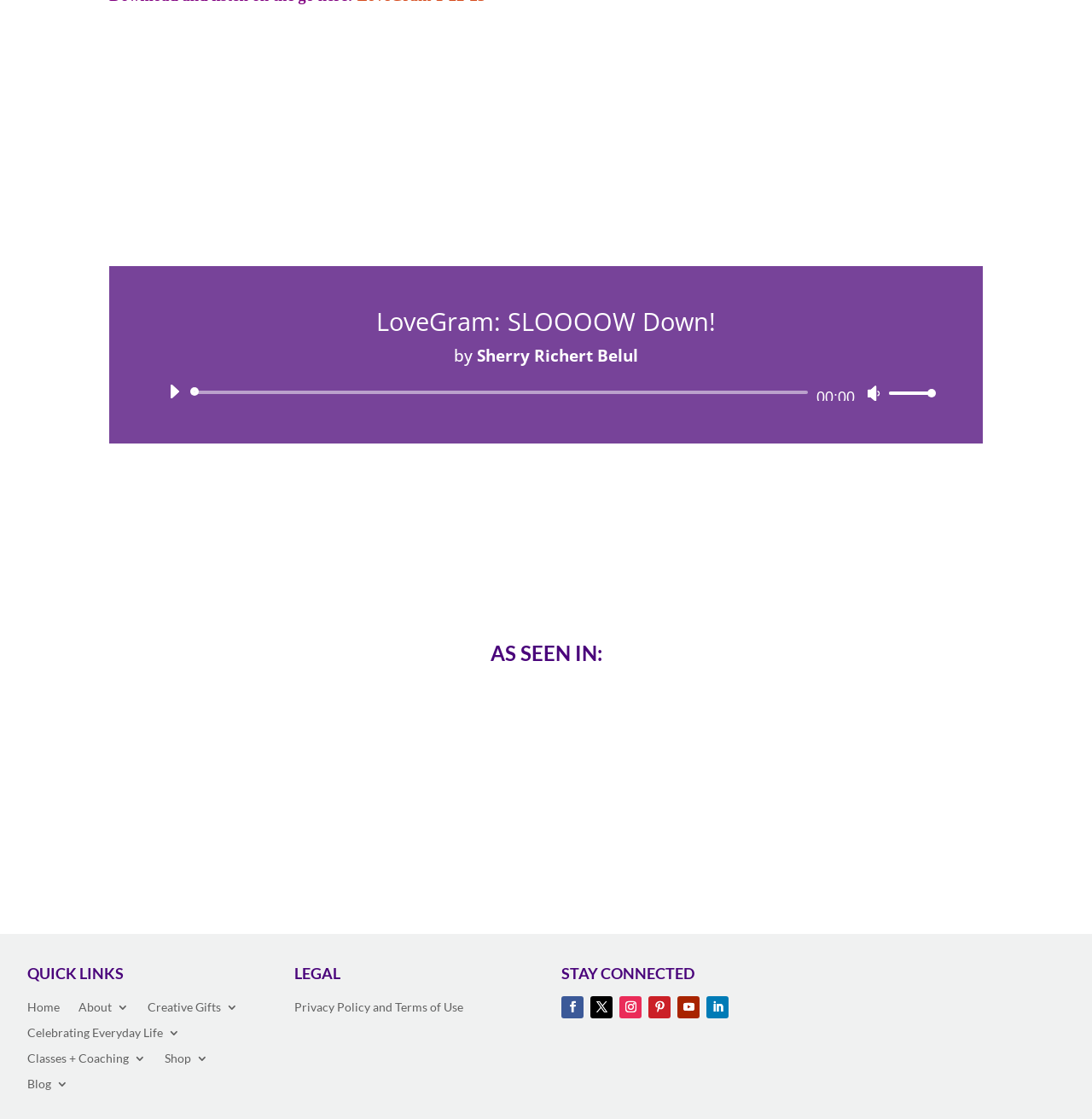Provide a one-word or short-phrase response to the question:
What is the purpose of the slider below the play button?

Time Slider